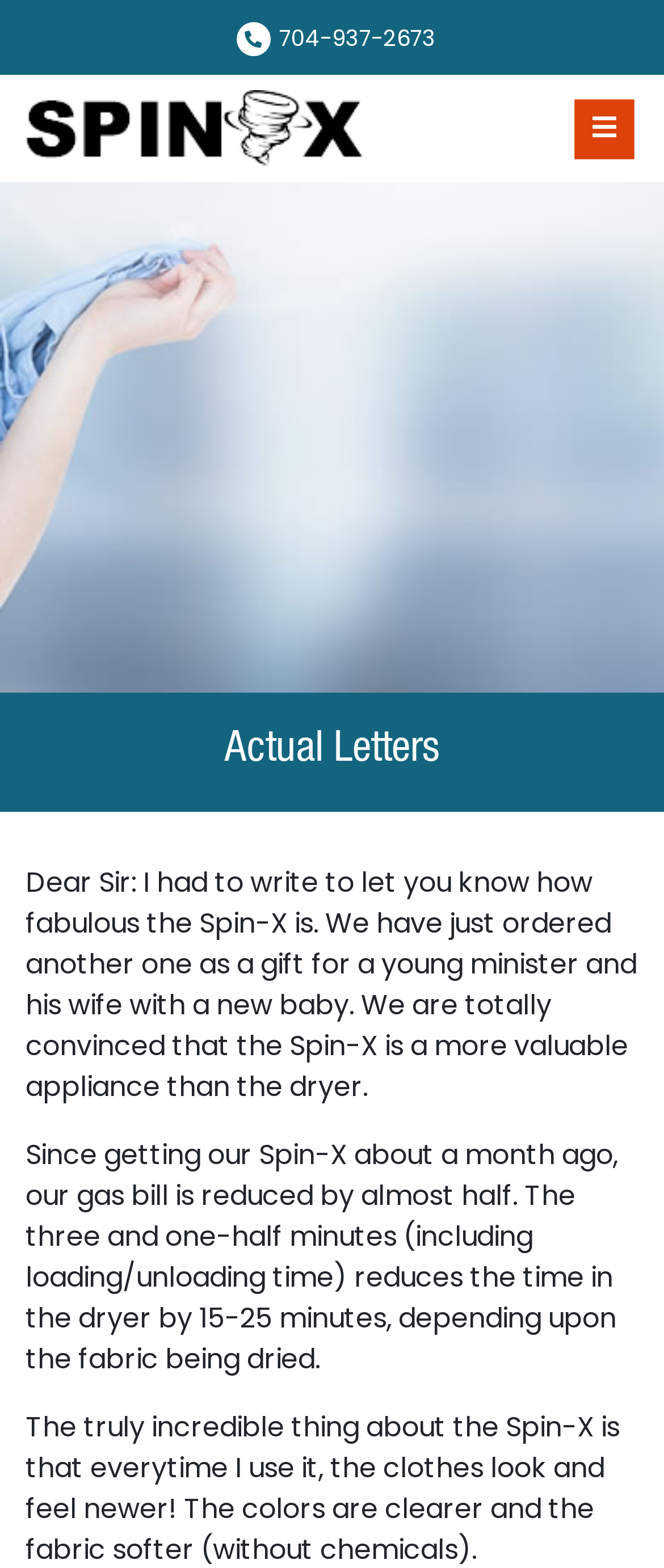Please determine the bounding box coordinates for the UI element described here. Use the format (top-left x, top-left y, bottom-right x, bottom-right y) with values bounded between 0 and 1: 704-937-2673

[0.421, 0.014, 0.656, 0.035]